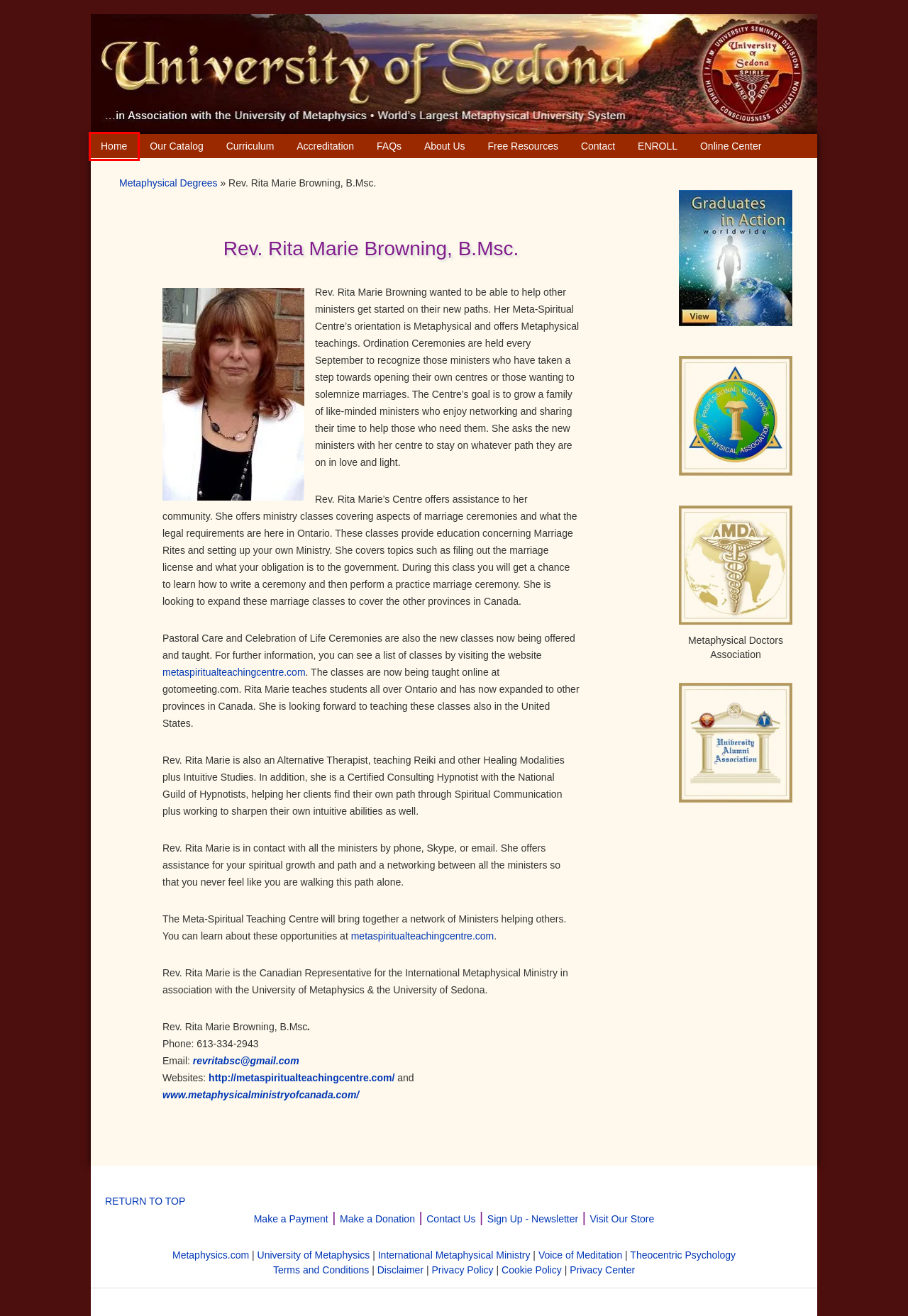With the provided screenshot showing a webpage and a red bounding box, determine which webpage description best fits the new page that appears after clicking the element inside the red box. Here are the options:
A. University of Metaphysics - Earn a Degree in Metaphysics
B. Terms & Conditions - University of Sedona
C. Newsletter - University of Sedona
D. American Metaphysical Doctors Association (AMDA) Directory
E. Metaphysical Degrees - University of Sedona
F. Our Metaphysical Store - Metaphysics.com
G. Privacy Center - University of Sedona
H. Living a God-Centered Life Theocentric Psychology

E